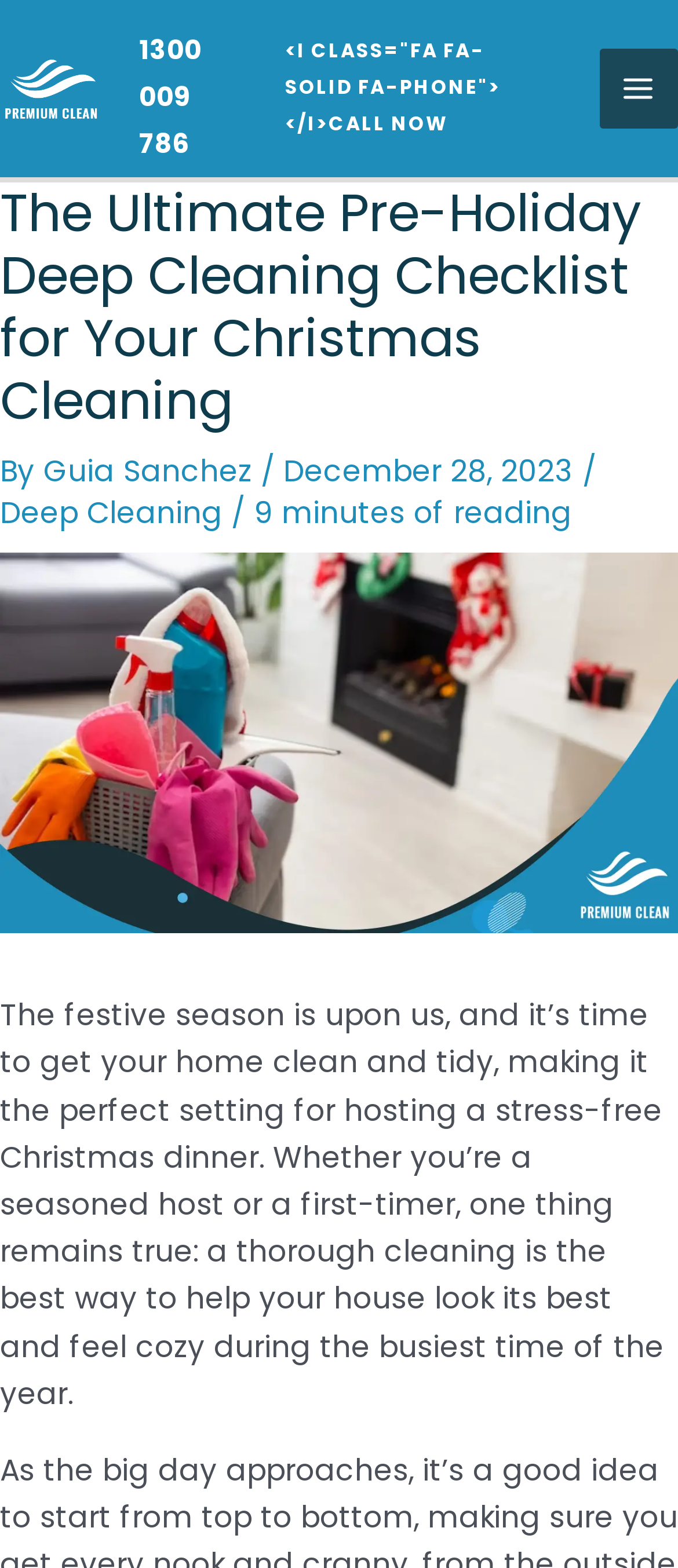Generate the text content of the main heading of the webpage.

The Ultimate Pre-Holiday Deep Cleaning Checklist for Your Christmas Cleaning